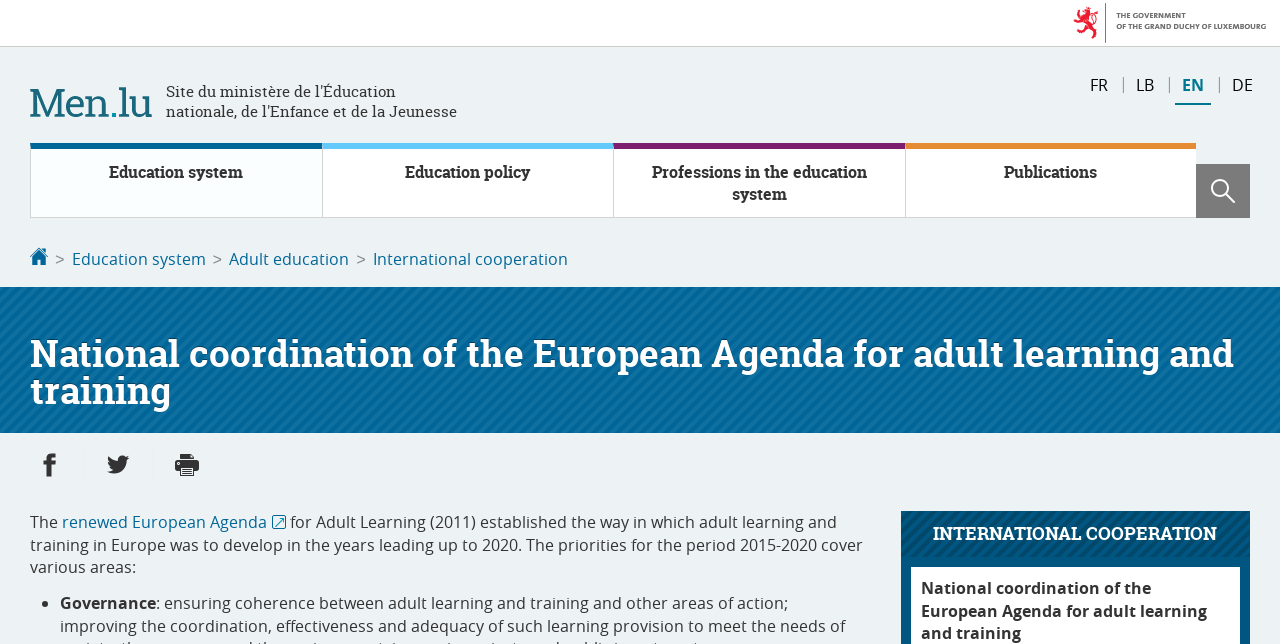Answer in one word or a short phrase: 
What is the name of the current page?

National coordination of the European Agenda for adult learning and training